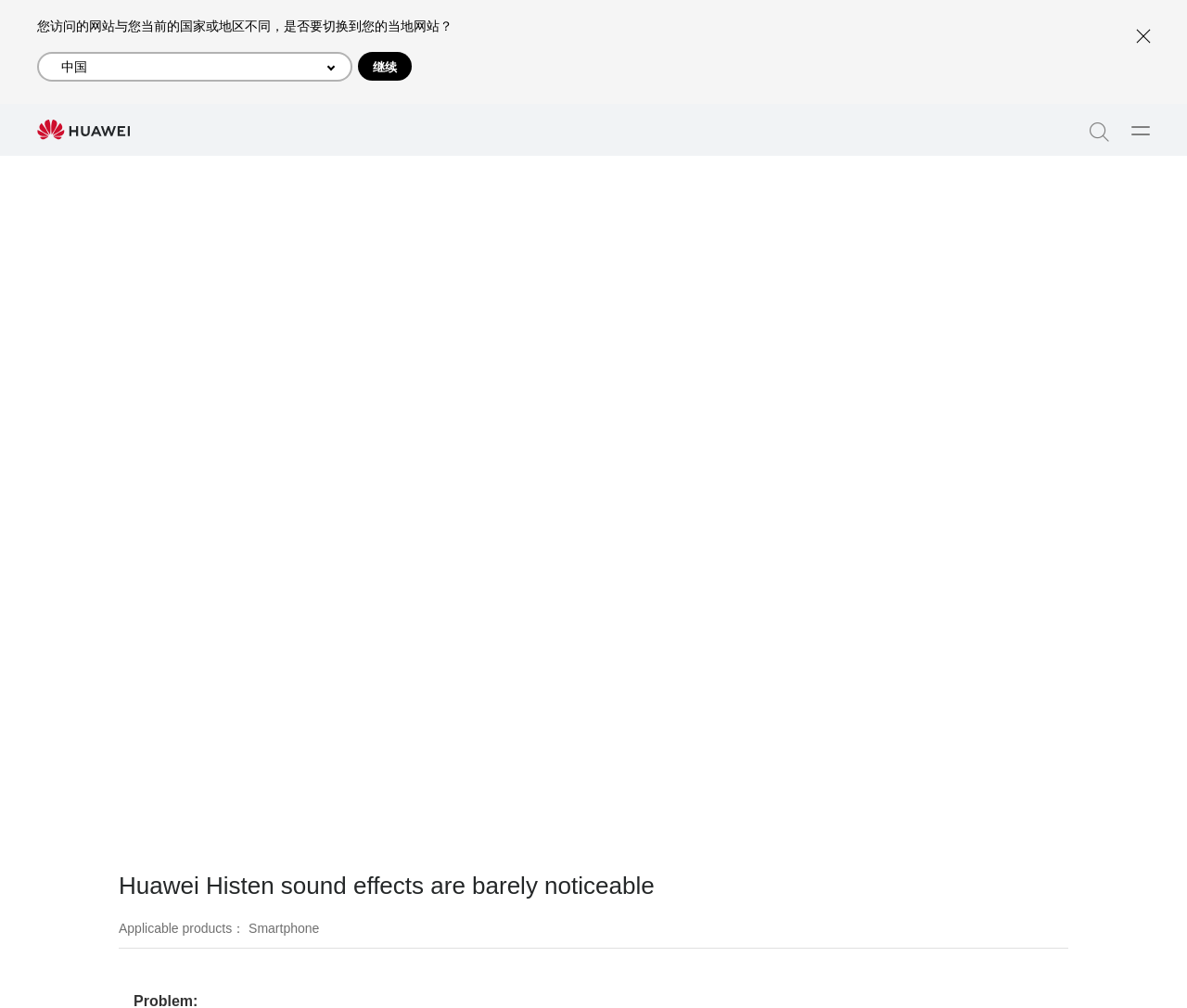Please find and report the bounding box coordinates of the element to click in order to perform the following action: "Open the menu". The coordinates should be expressed as four float numbers between 0 and 1, in the format [left, top, right, bottom].

[0.949, 0.115, 0.973, 0.143]